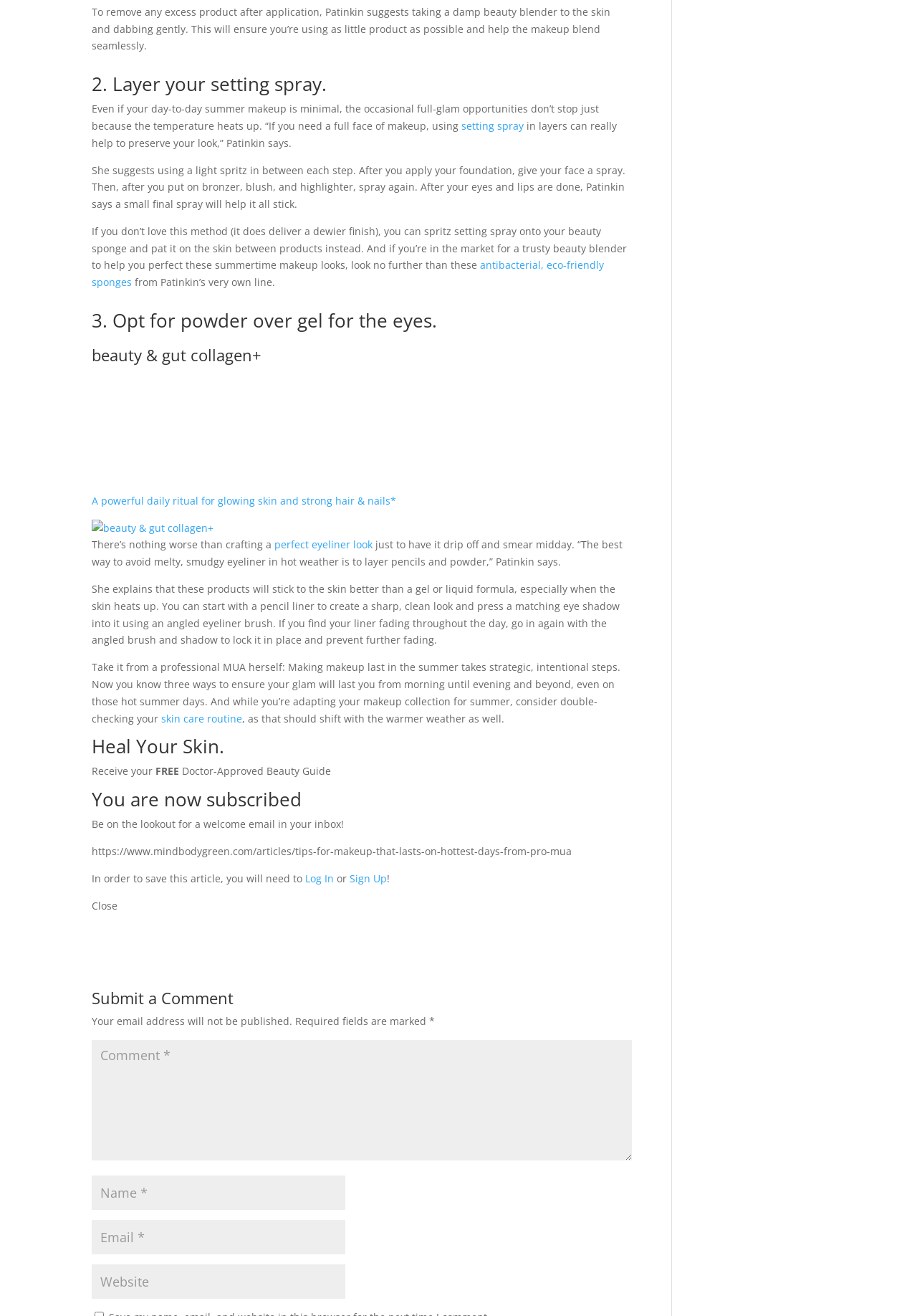Pinpoint the bounding box coordinates for the area that should be clicked to perform the following instruction: "Click on the link 'antibacterial, eco-friendly sponges'".

[0.1, 0.196, 0.659, 0.22]